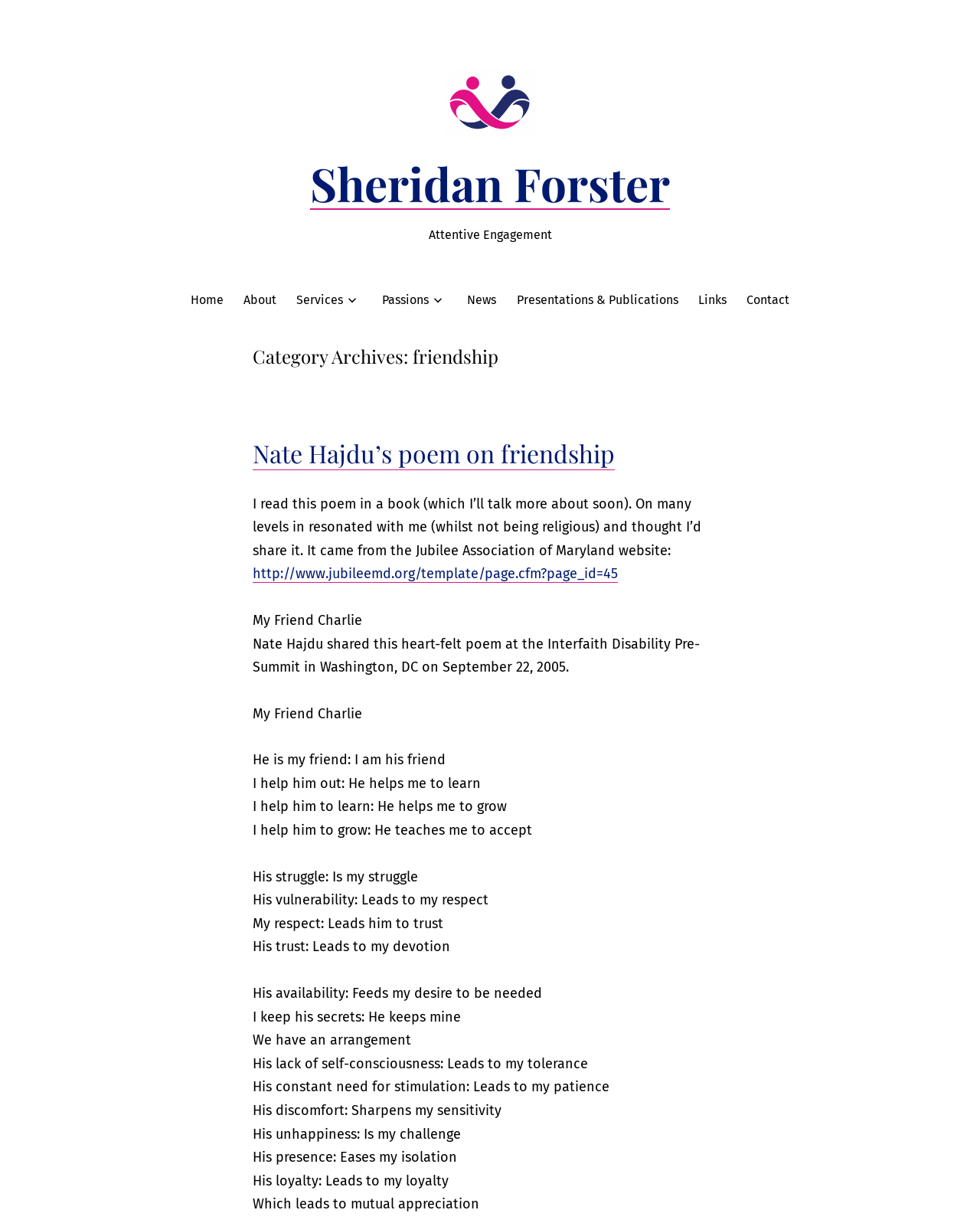Identify the bounding box coordinates of the HTML element based on this description: "Presentations & Publications".

[0.527, 0.237, 0.692, 0.255]